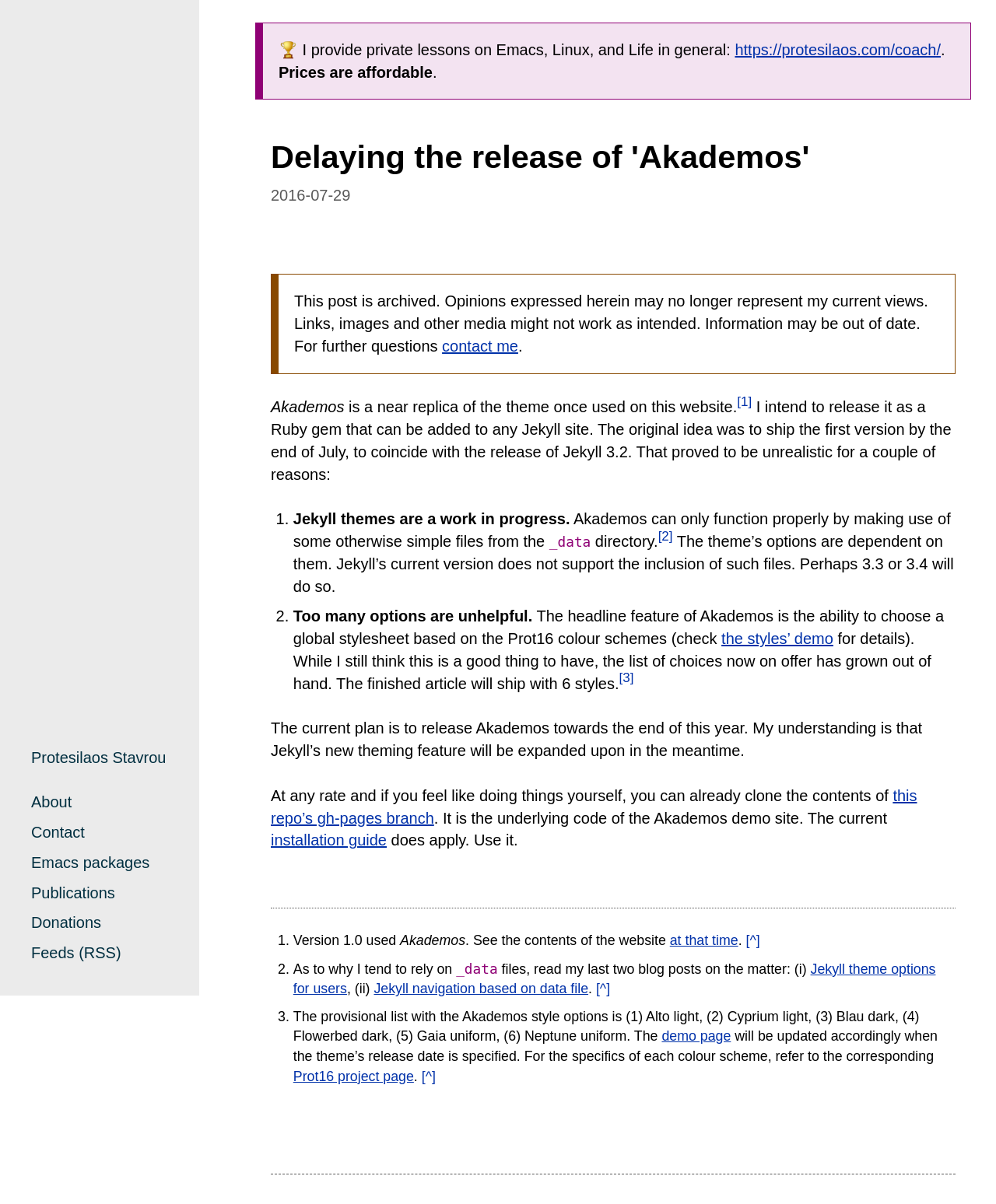What is the headline feature of Akademos?
Provide an in-depth and detailed answer to the question.

The headline feature of Akademos is the ability to choose a global stylesheet based on the Prot16 colour schemes, which allows users to customize the theme's appearance.